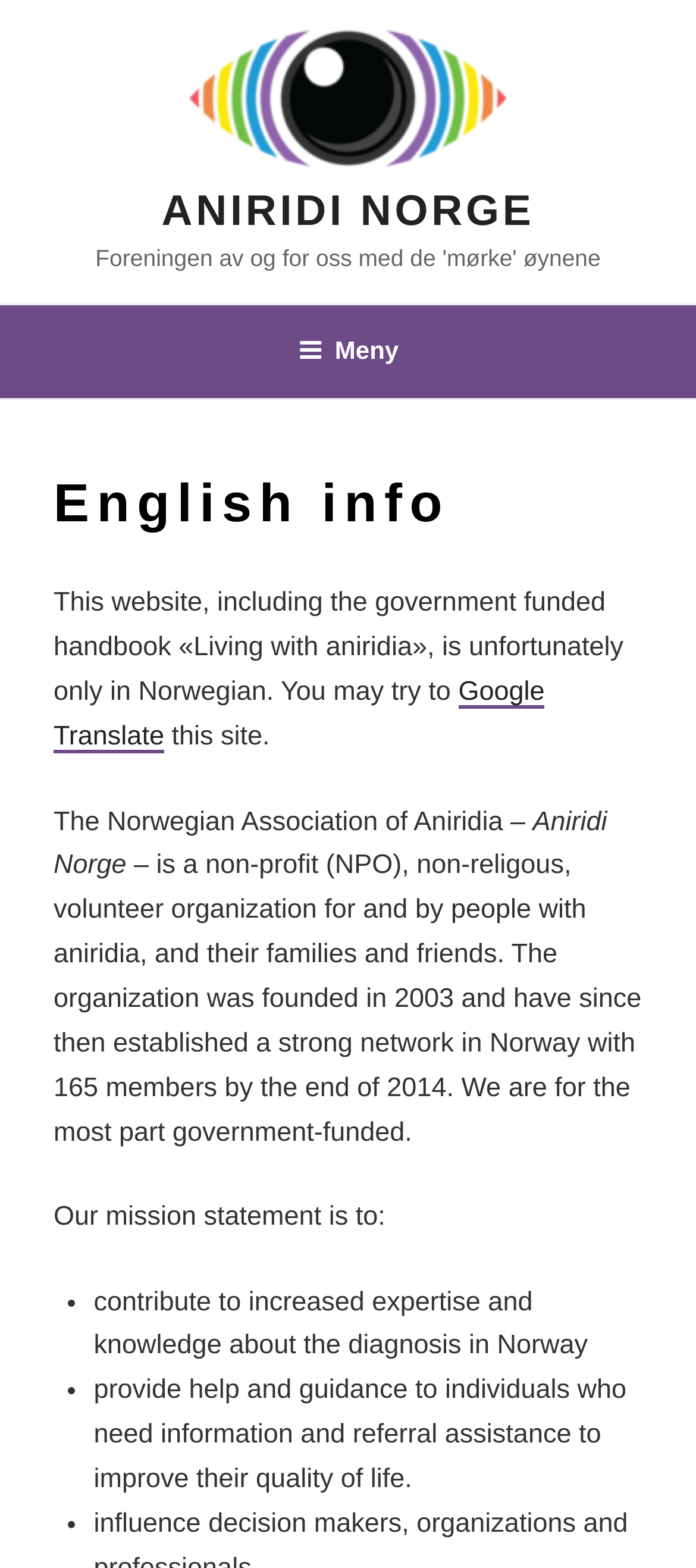Locate and provide the bounding box coordinates for the HTML element that matches this description: "parent_node: ANIRIDI NORGE".

[0.267, 0.017, 0.733, 0.118]